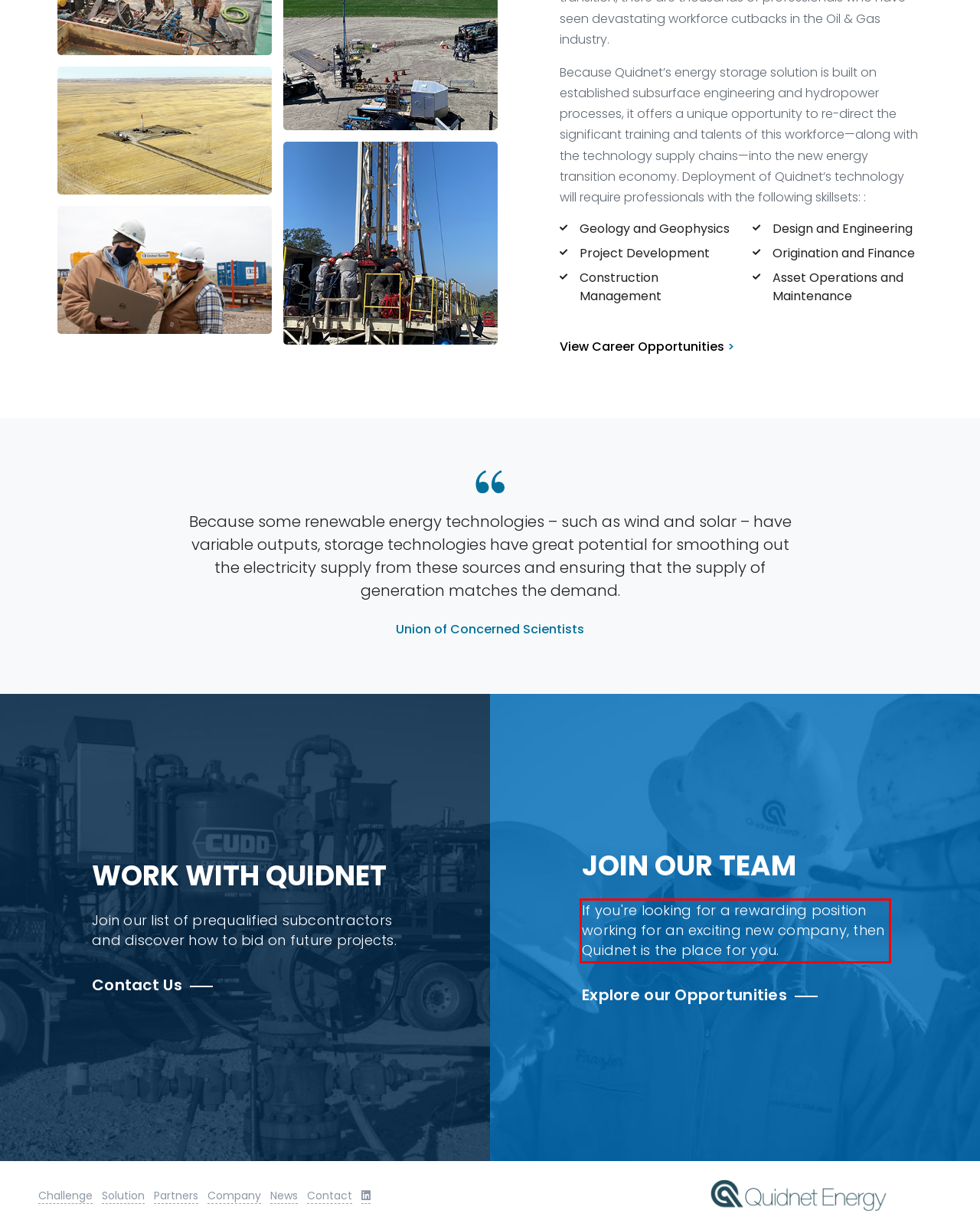Given a webpage screenshot, locate the red bounding box and extract the text content found inside it.

If you're looking for a rewarding position working for an exciting new company, then Quidnet is the place for you.